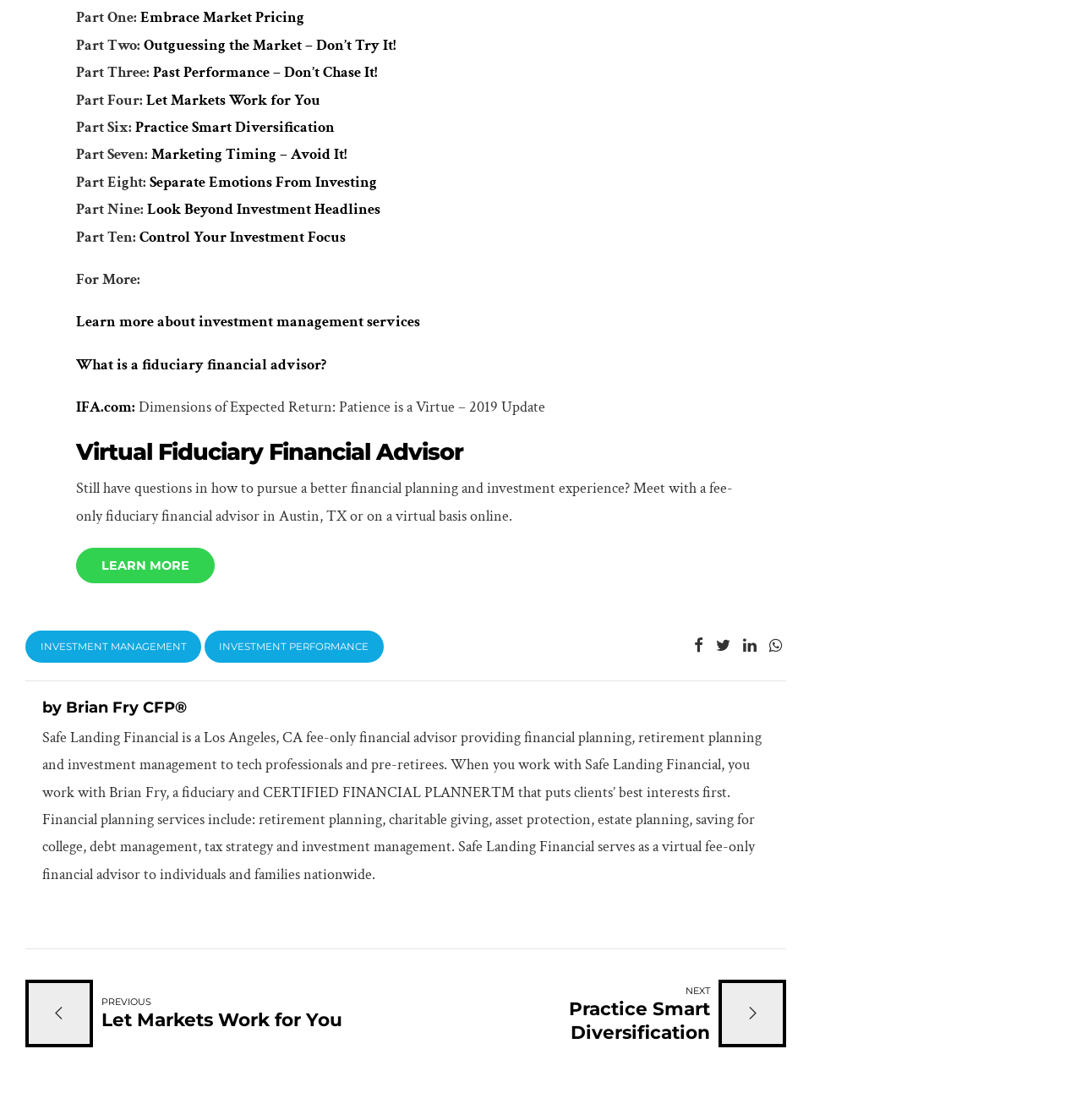Locate the bounding box coordinates of the clickable area needed to fulfill the instruction: "Go to 'Practice Smart Diversification'".

[0.125, 0.105, 0.309, 0.122]